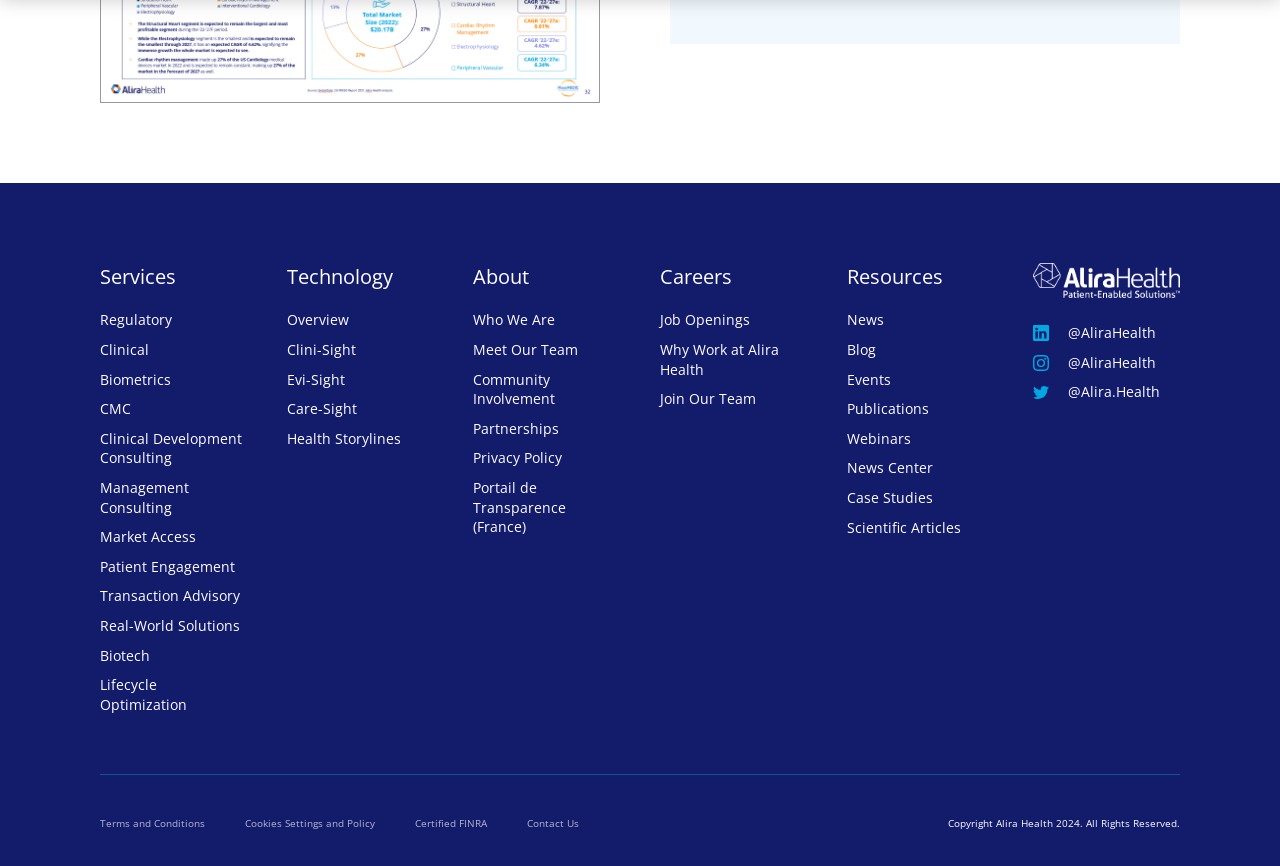Respond to the question below with a single word or phrase:
What is the name of the company?

Alira Health